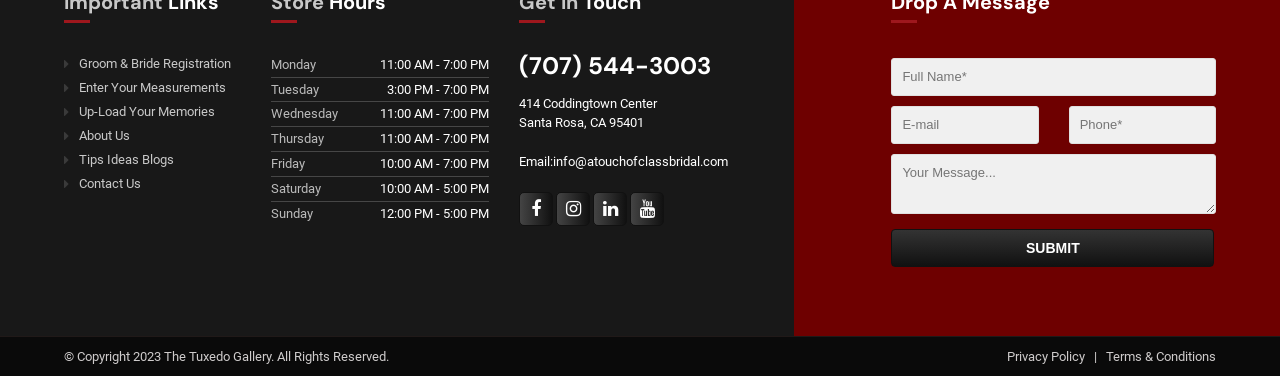Please give a short response to the question using one word or a phrase:
What is the email address of the business?

info@atouchofclassbridal.com